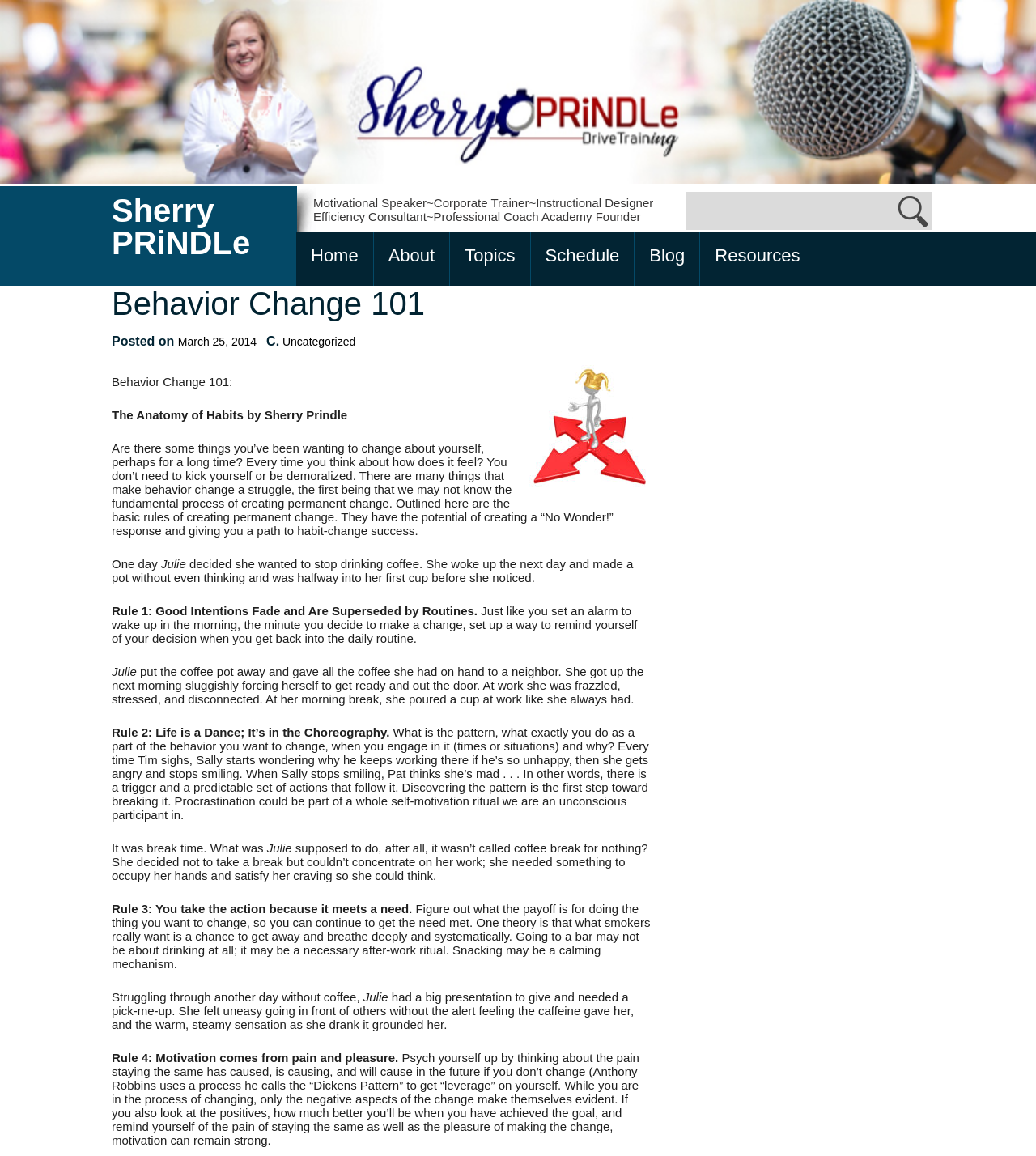What is the topic of the blog post?
Utilize the image to construct a detailed and well-explained answer.

The topic of the blog post is 'Behavior Change 101' as indicated by the heading element with the text 'Behavior Change 101' and the StaticText element with the text 'Behavior Change 101:'.